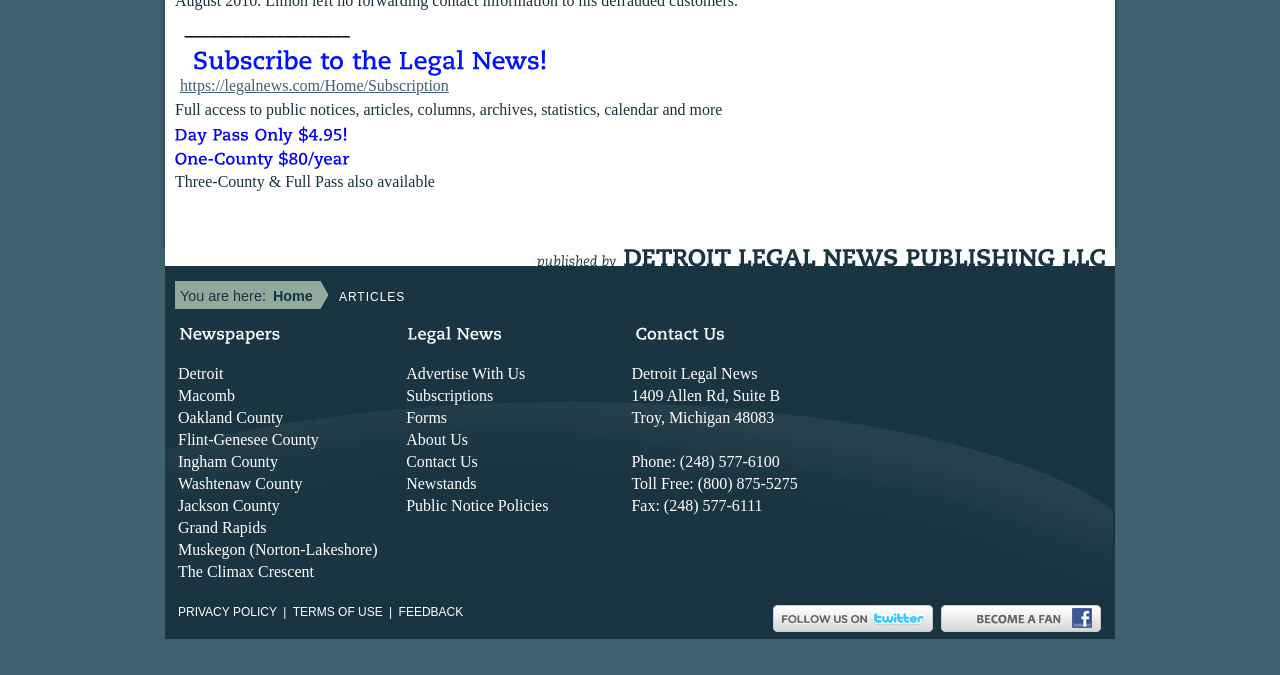What social media platforms are linked on the webpage? Based on the screenshot, please respond with a single word or phrase.

Facebook, Twitter